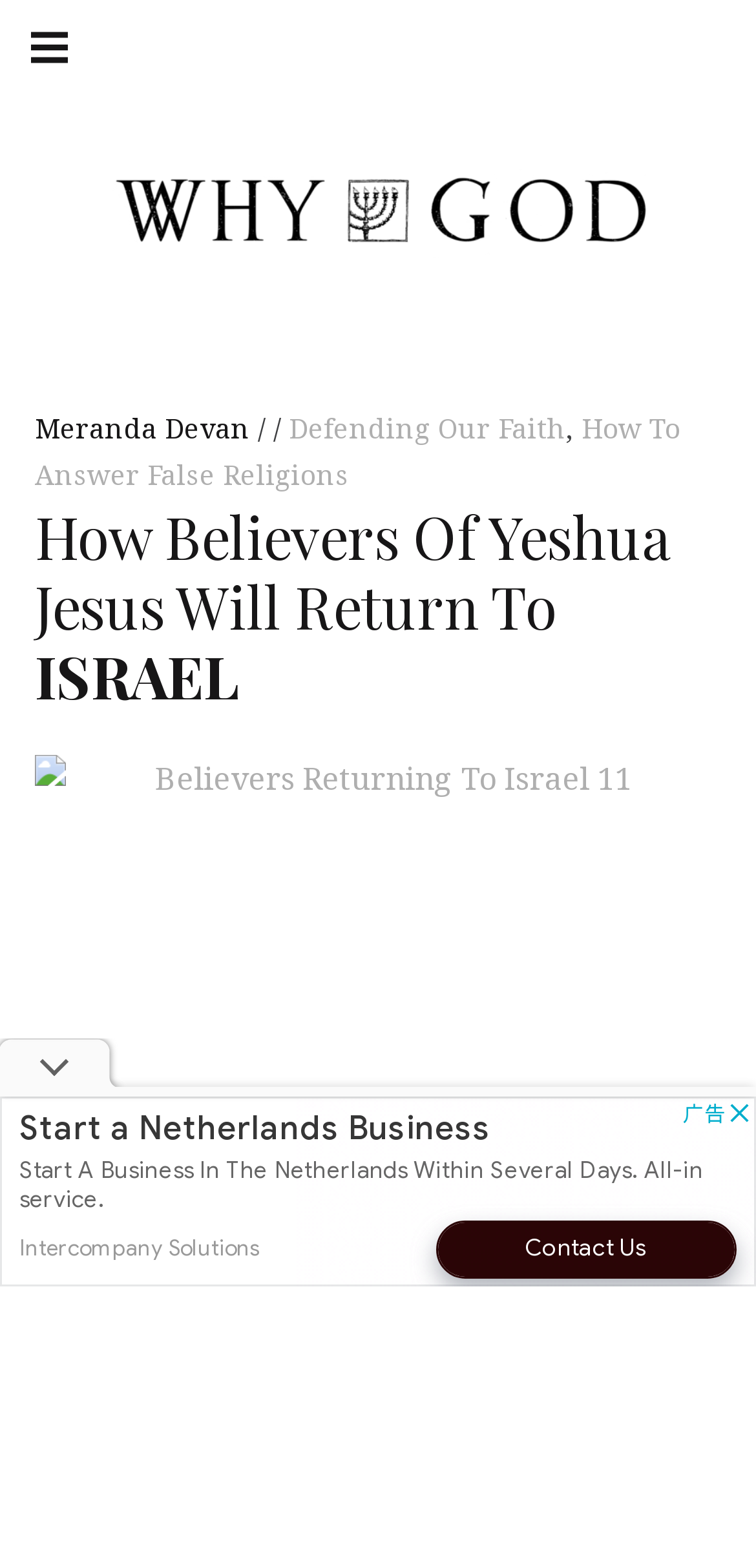Based on what you see in the screenshot, provide a thorough answer to this question: How many images are on the webpage?

I analyzed the webpage's structure and found two image elements: one with the text 'Why God' and another without any text.